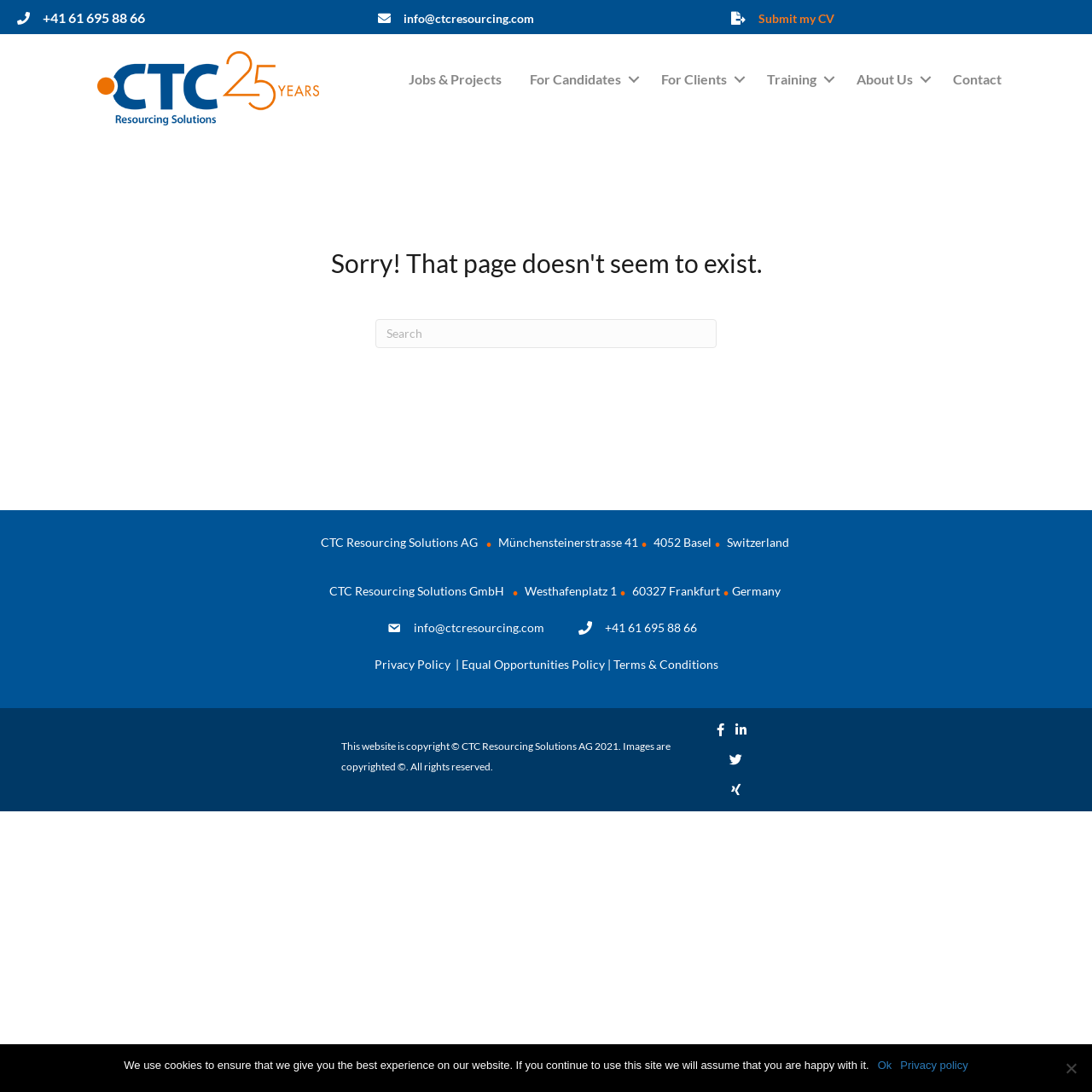Identify the bounding box coordinates necessary to click and complete the given instruction: "Search for something".

[0.344, 0.292, 0.656, 0.319]